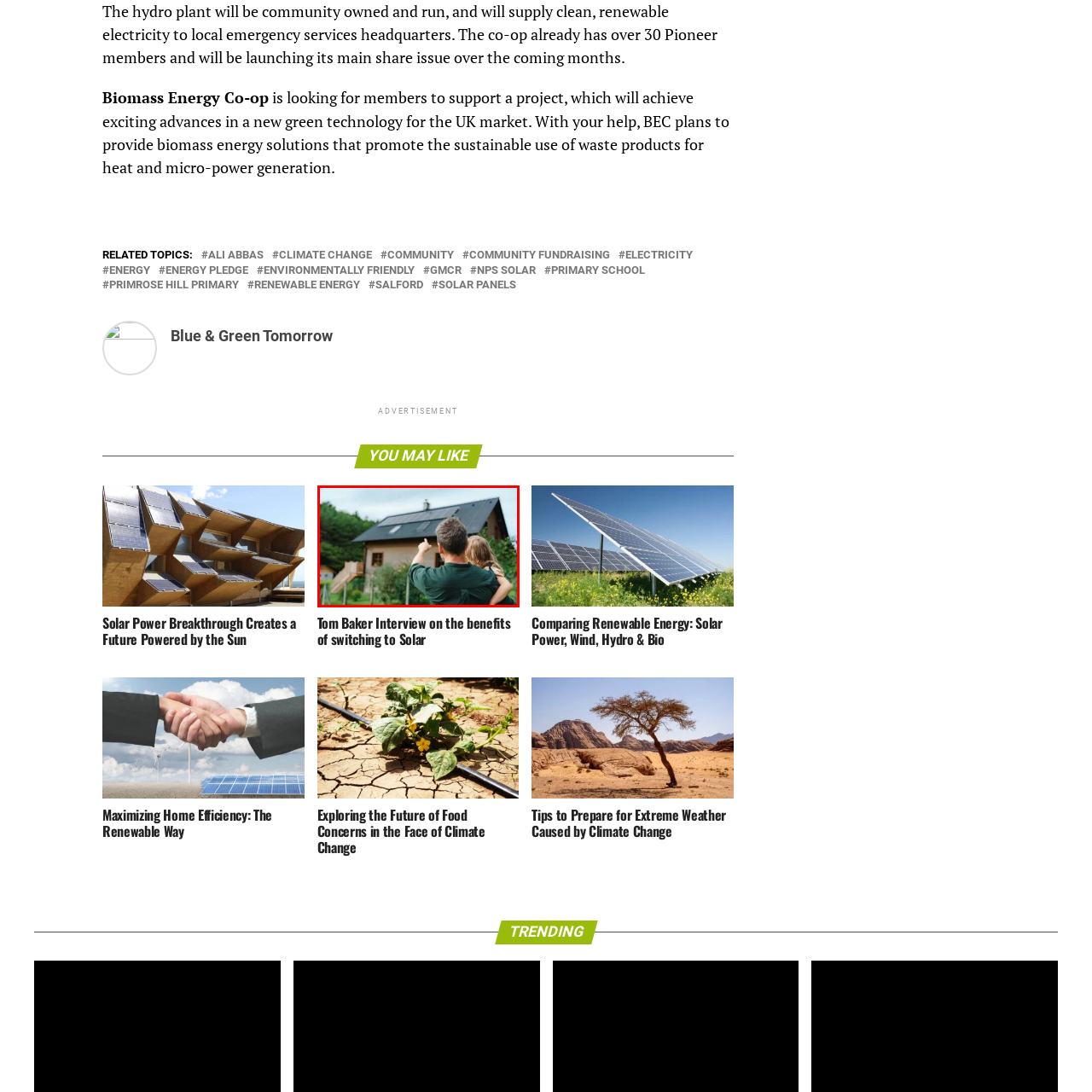Observe the content highlighted by the red box and supply a one-word or short phrase answer to the question: What is the setting of the image?

Natural greenery and modern renewable energy